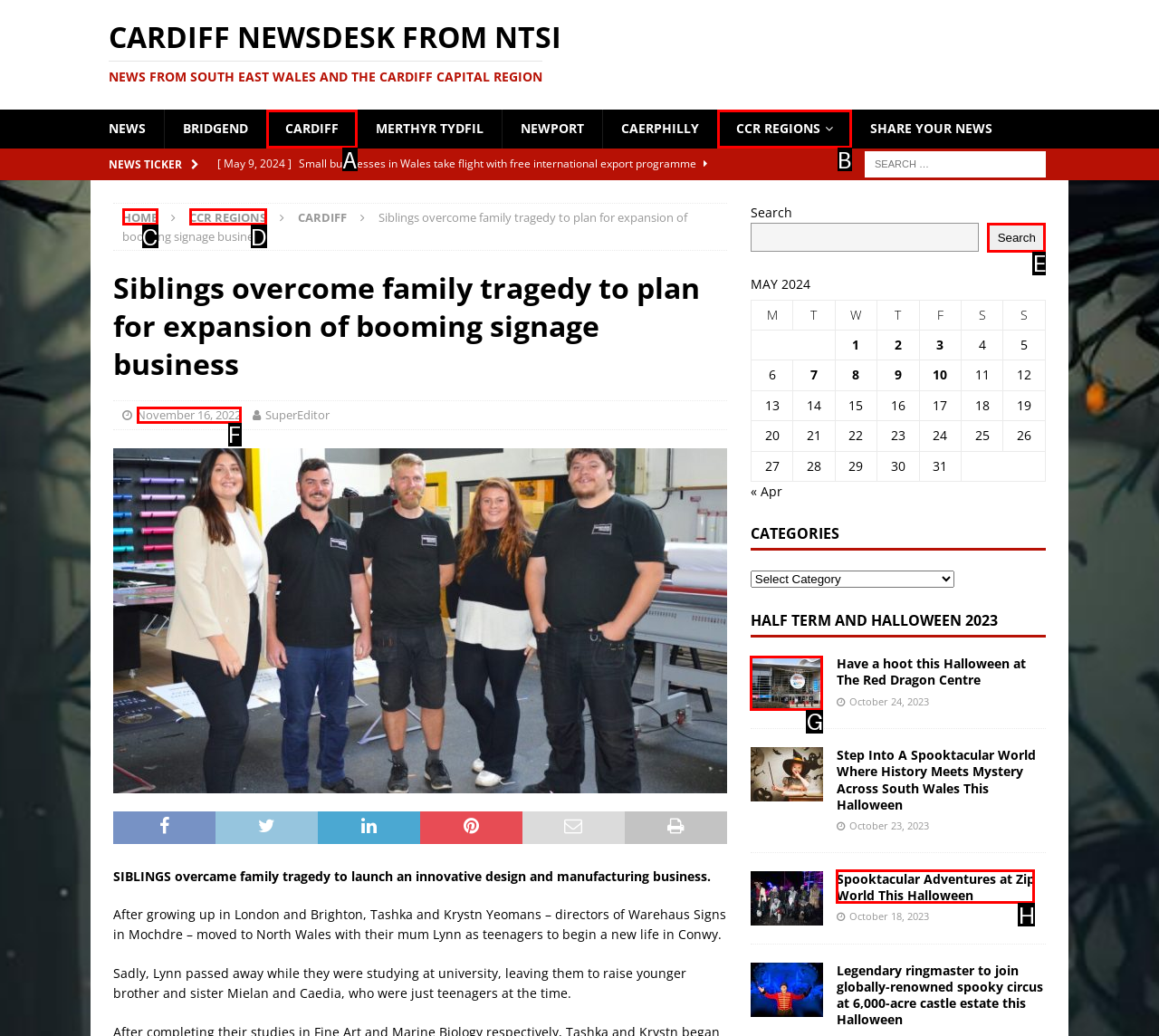For the task: Read news from Cardiff, specify the letter of the option that should be clicked. Answer with the letter only.

A